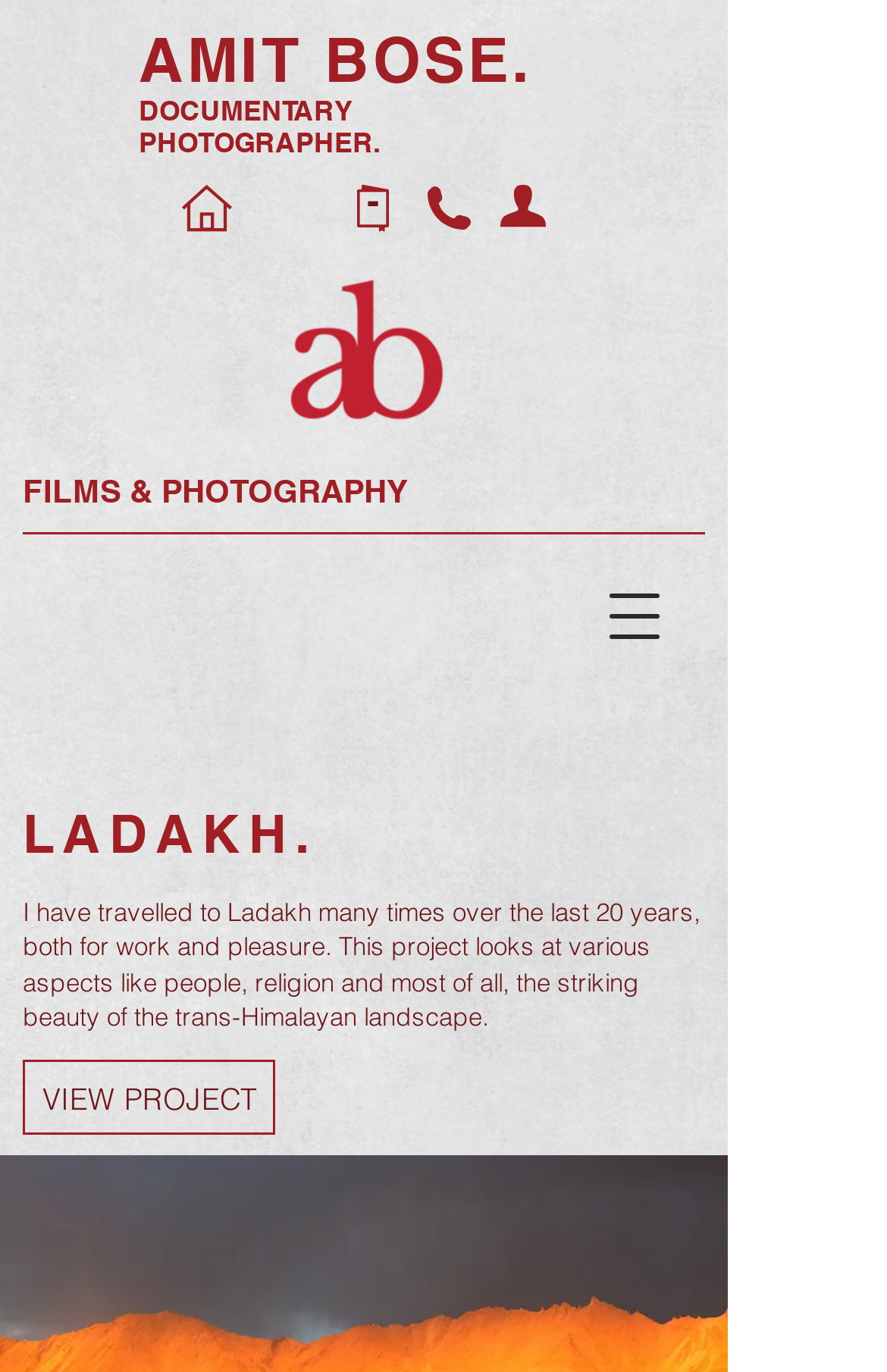What is the name of the project about Ladakh?
Please give a detailed and elaborate answer to the question based on the image.

I found this answer by looking at the heading 'LADAKH.' which is followed by a description of the project, indicating that the project is about Ladakh.